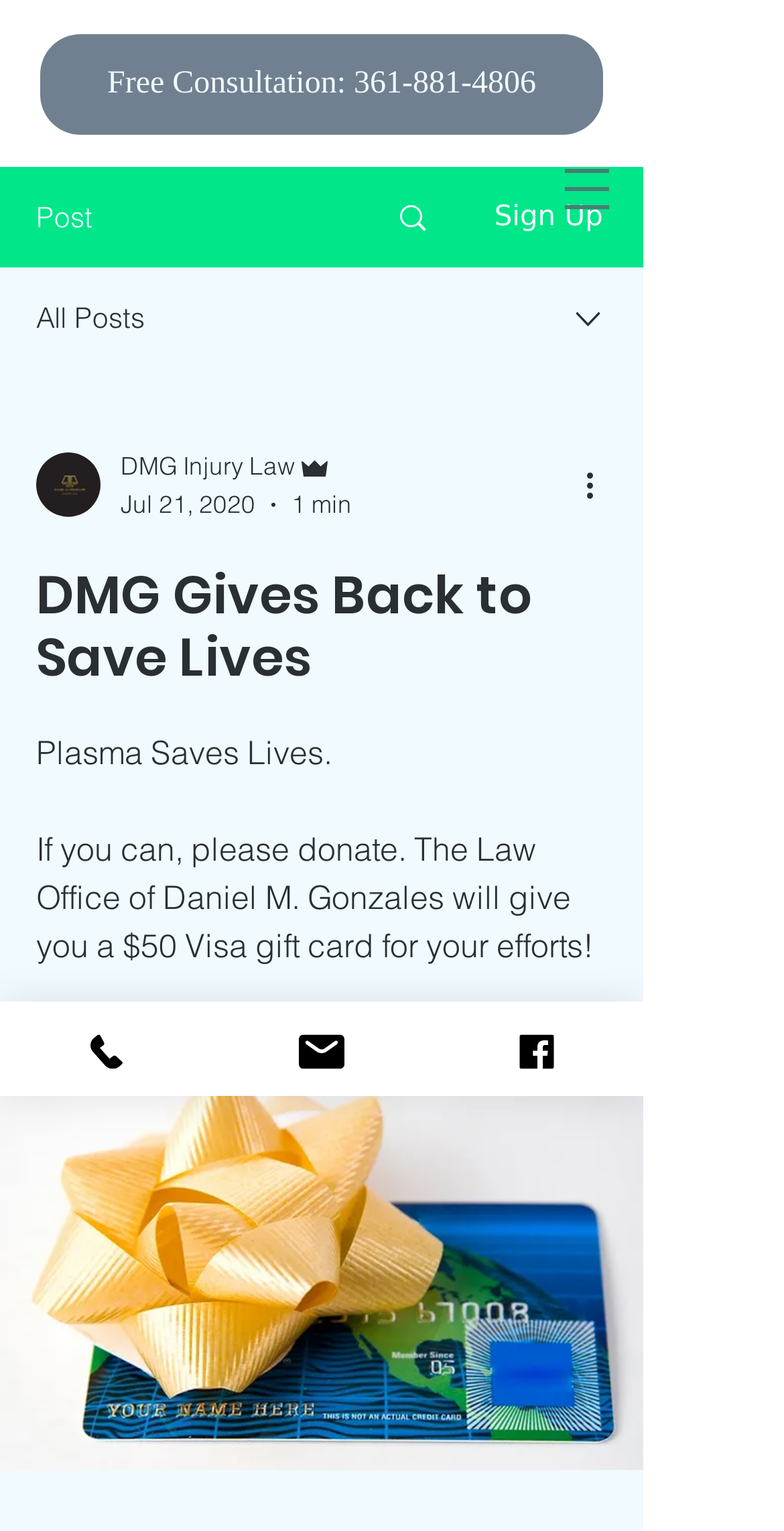Please identify the primary heading of the webpage and give its text content.

DMG Gives Back to Save Lives